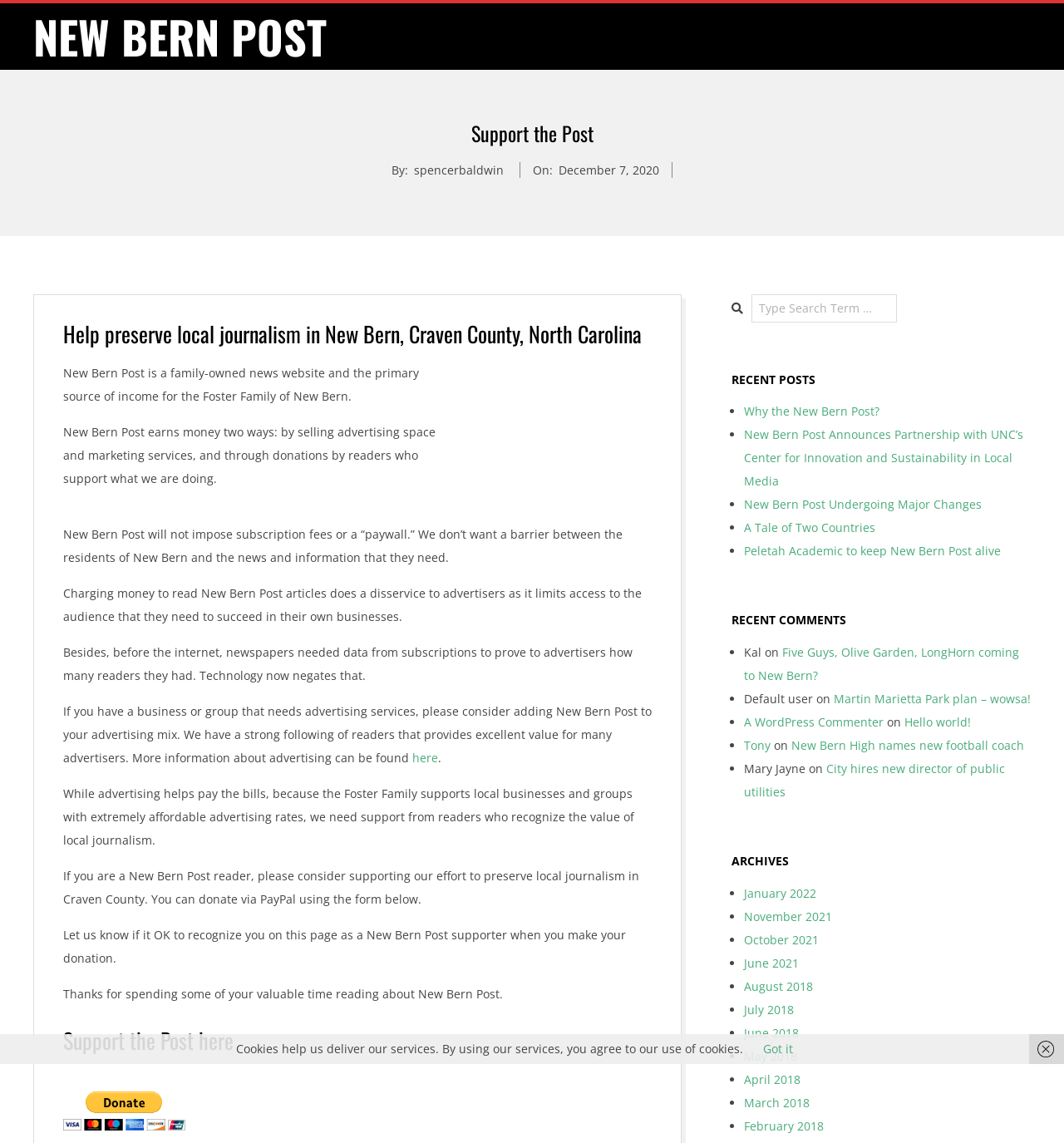Offer a detailed explanation of the webpage layout and contents.

The webpage is titled "Support the Post - New Bern Post" and has a prominent heading "Support the Post" at the top. Below the heading, there is a brief description of the New Bern Post, a family-owned news website, and its primary source of income. 

To the right of the heading, there is a search bar with a "Search" label and a textbox to input search terms. 

Below the description, there is a section with a heading "Help preserve local journalism in New Bern, Craven County, North Carolina" that explains the importance of supporting local journalism and how the New Bern Post operates. This section consists of several paragraphs of text.

Following this section, there is a call to action to support the New Bern Post, with a button to donate via PayPal. 

On the right side of the page, there are three sections: "RECENT POSTS", "RECENT COMMENTS", and "ARCHIVES". The "RECENT POSTS" section lists several article titles with links, while the "RECENT COMMENTS" section lists comments from users with links to the corresponding articles. The "ARCHIVES" section lists links to articles from different months and years.

At the bottom of the page, there is a social media link represented by an icon.